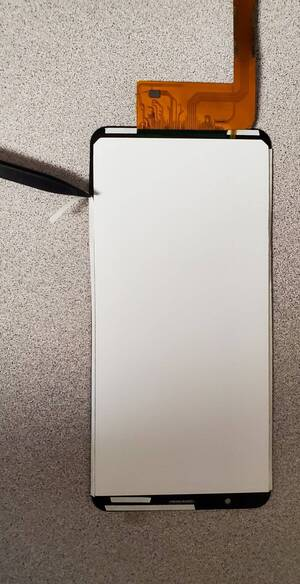Use a single word or phrase to answer the question:
What is the tool being used for?

Removing white backing